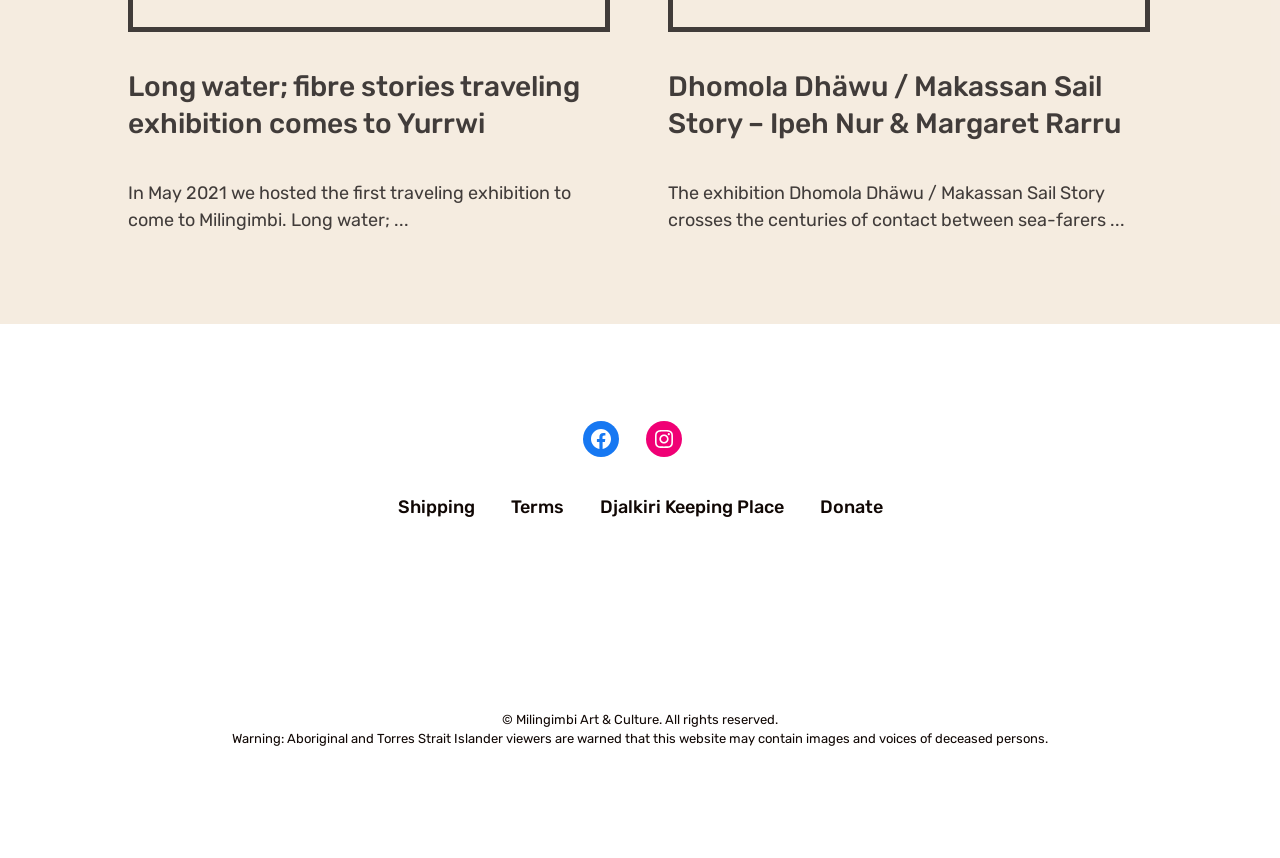Find the bounding box coordinates corresponding to the UI element with the description: "Terms". The coordinates should be formatted as [left, top, right, bottom], with values as floats between 0 and 1.

[0.399, 0.578, 0.44, 0.604]